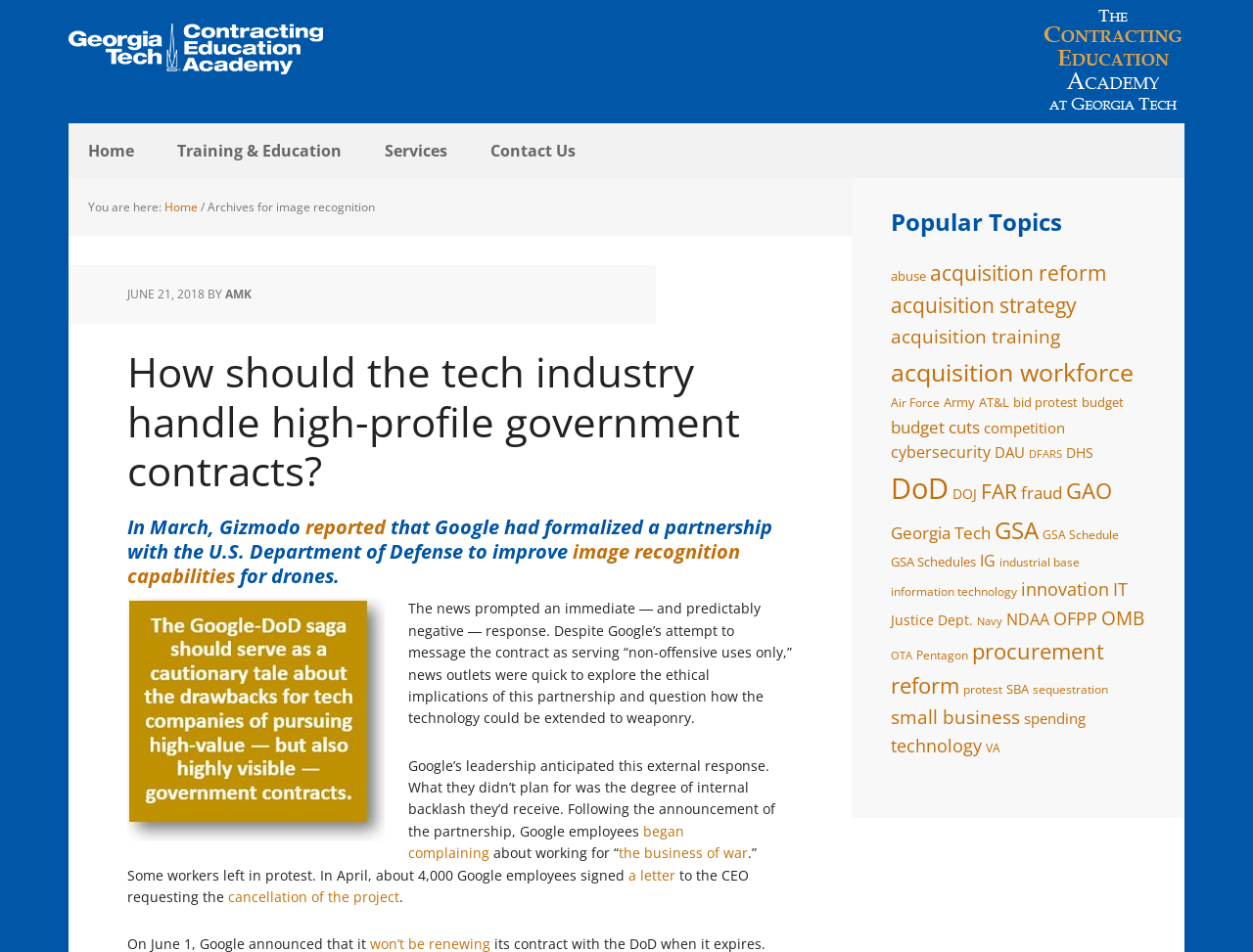Locate the bounding box coordinates of the element's region that should be clicked to carry out the following instruction: "Read the article 'How should the tech industry handle high-profile government contracts?'". The coordinates need to be four float numbers between 0 and 1, i.e., [left, top, right, bottom].

[0.102, 0.361, 0.591, 0.523]